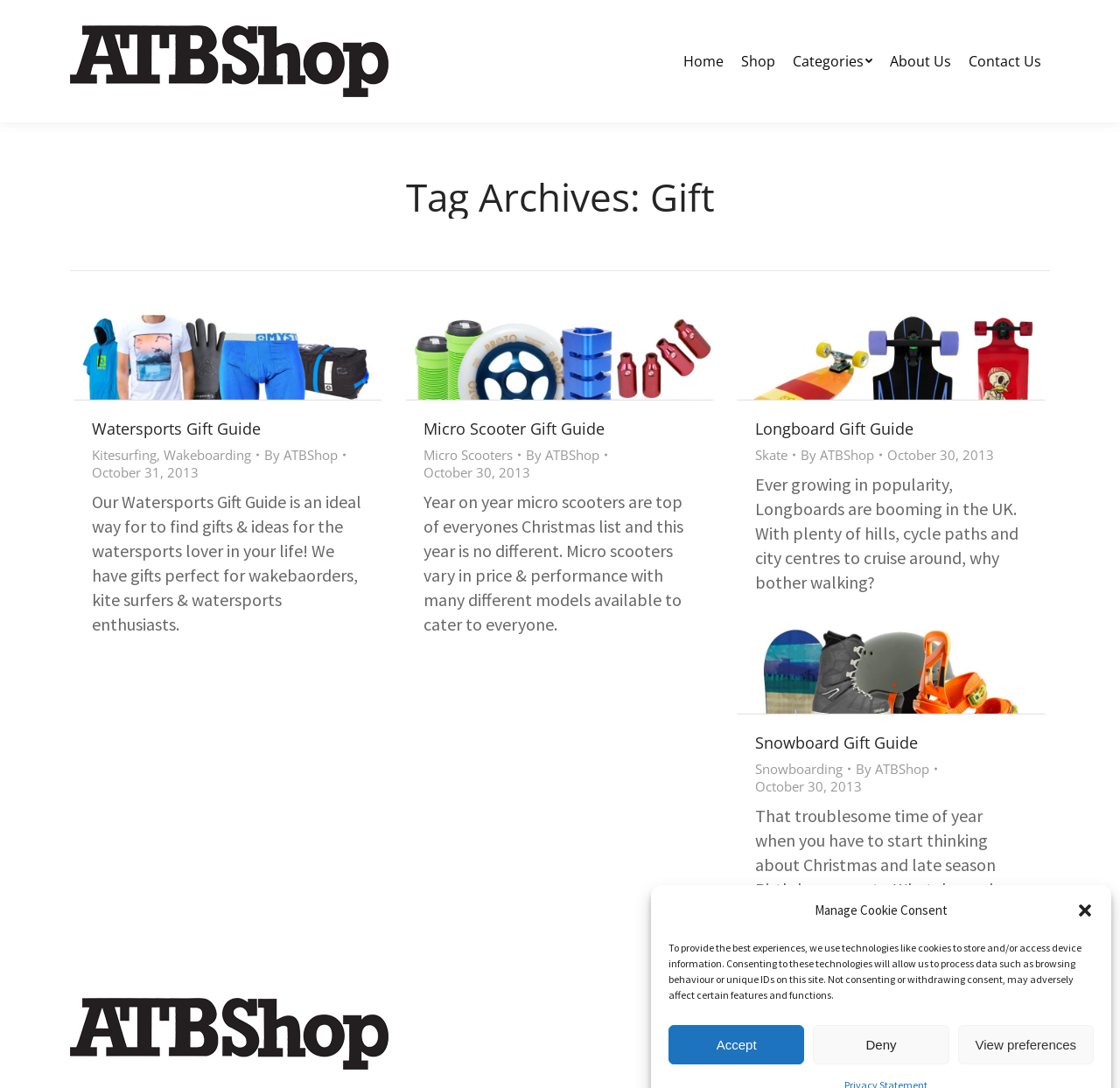Answer with a single word or phrase: 
What is the purpose of the 'View preferences' button?

To view cookie preferences